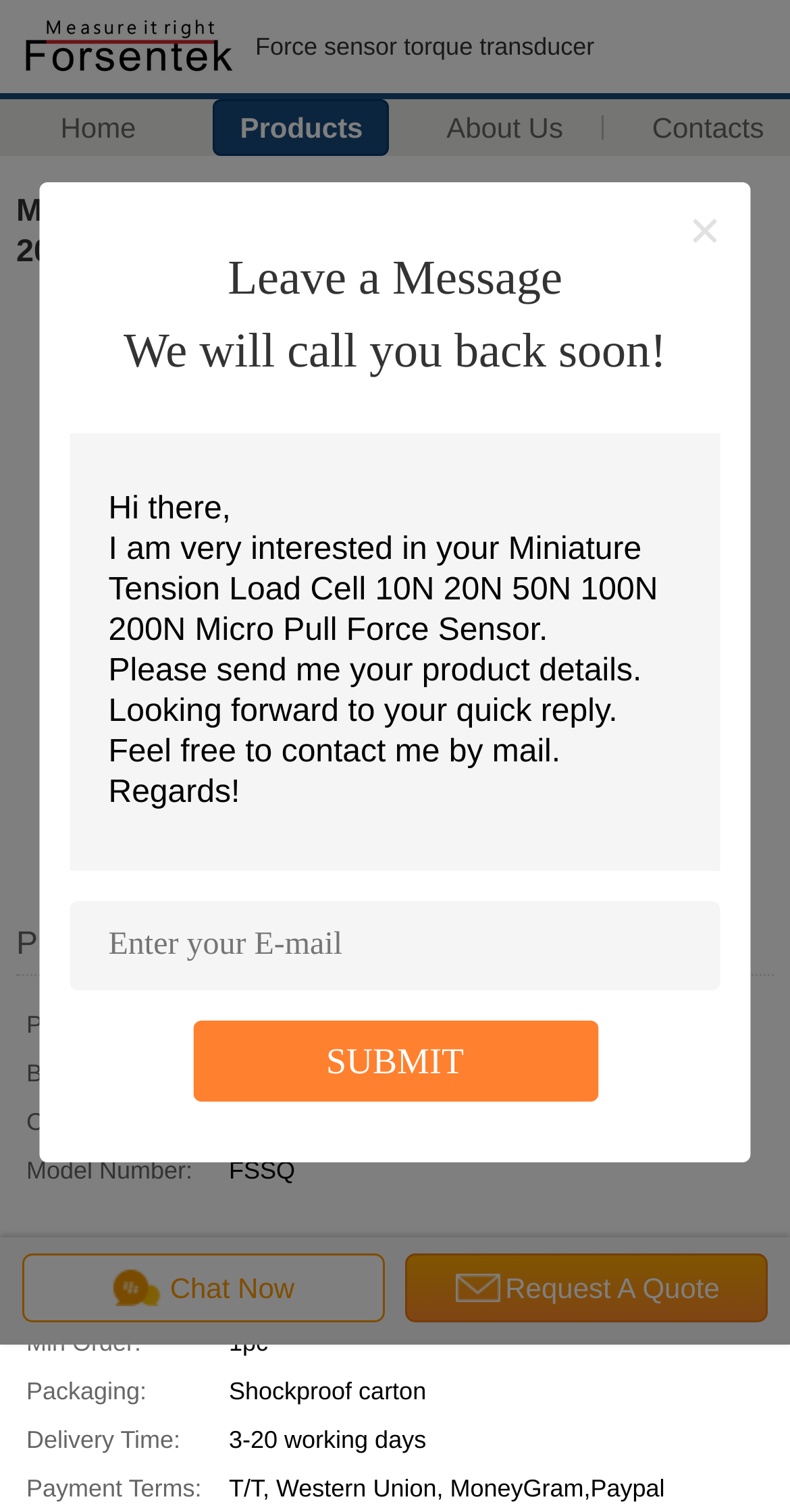Identify the webpage's primary heading and generate its text.

Miniature Tension Load Cell 10N 20N 50N 100N 200N Micro Pull Force Sensor